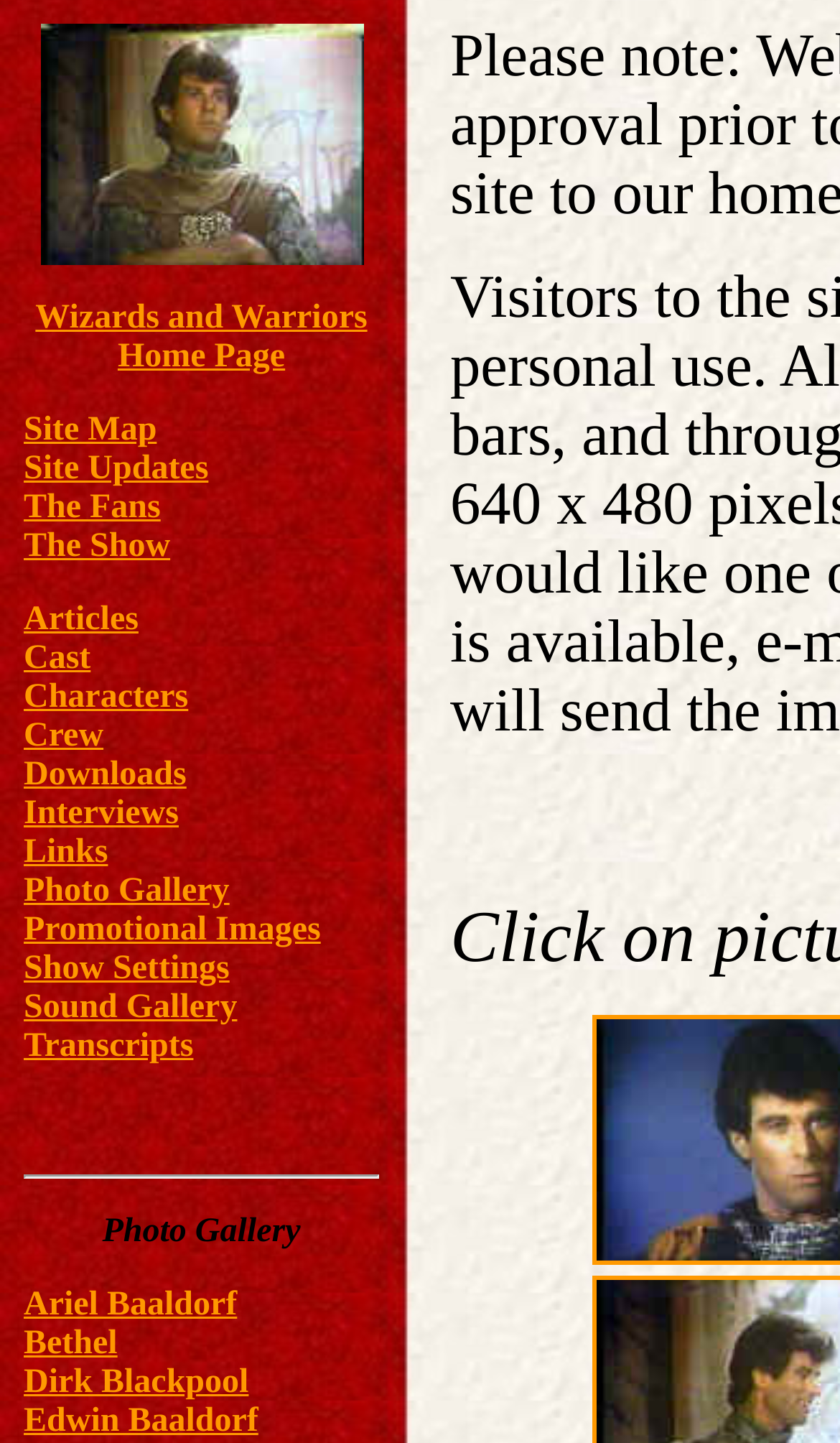Answer the following query with a single word or phrase:
What is the name of the show?

Wizards and Warriors